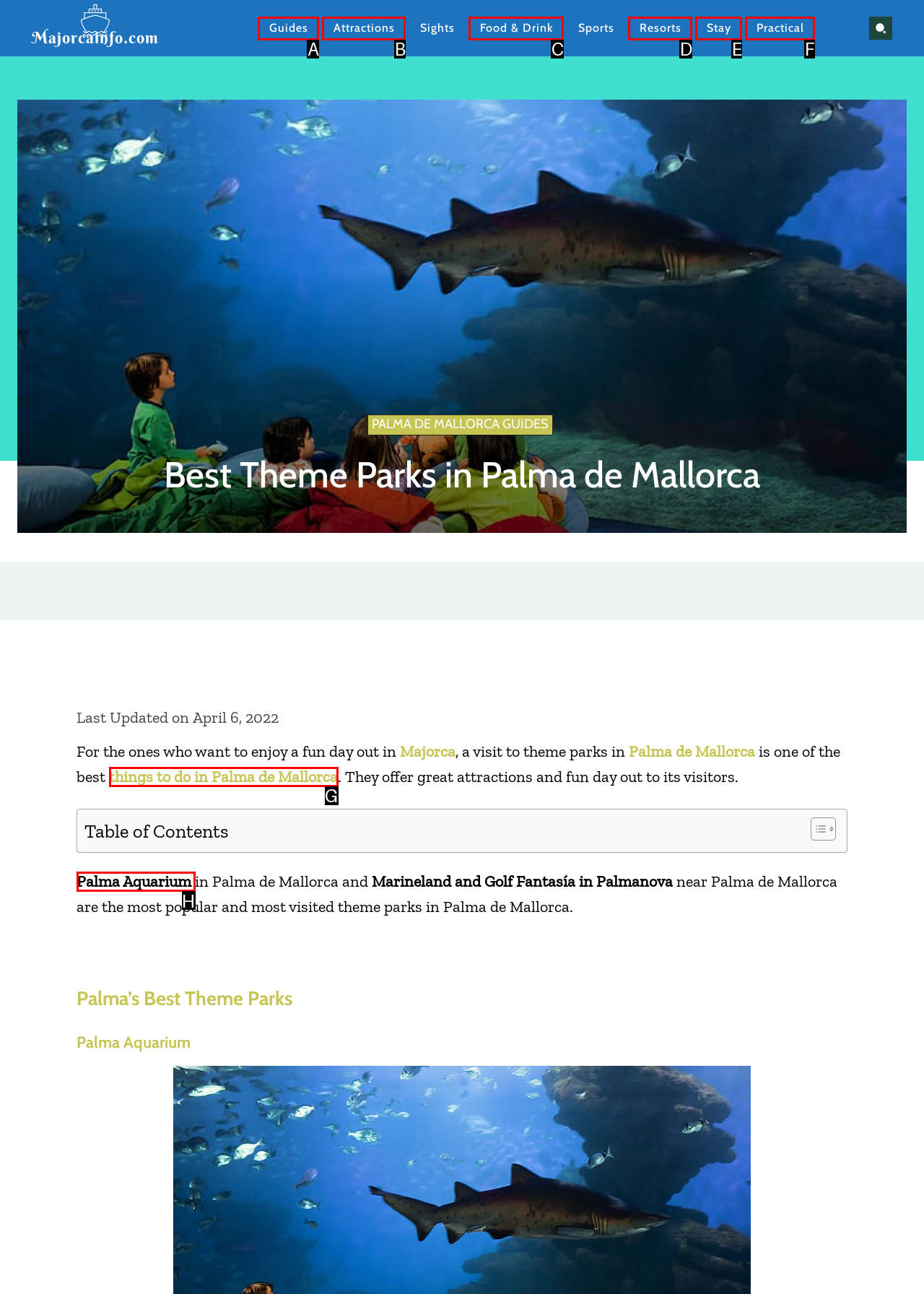Specify the letter of the UI element that should be clicked to achieve the following: Read about 'Palma Aquarium'
Provide the corresponding letter from the choices given.

H